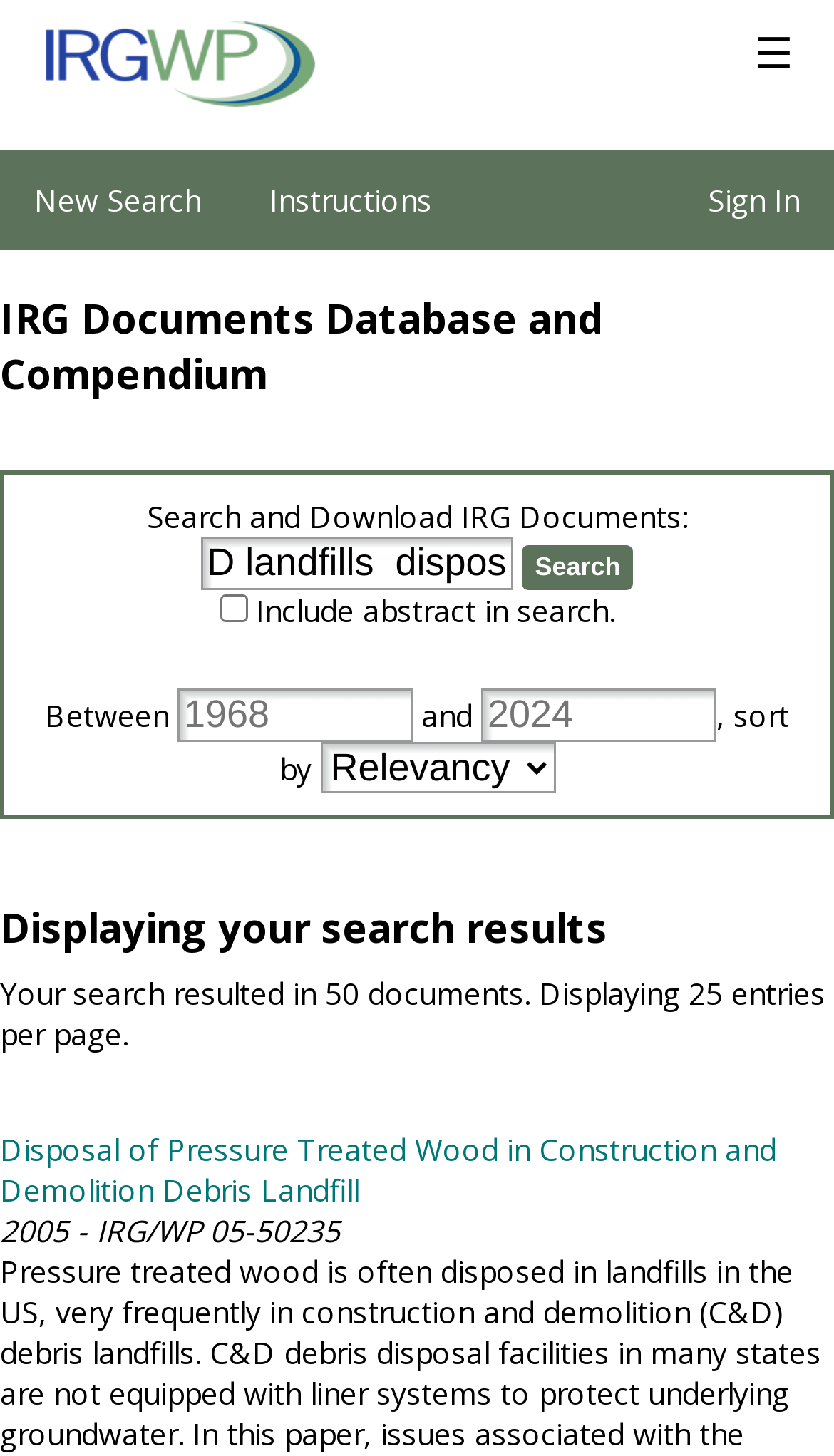Please provide the bounding box coordinates for the element that needs to be clicked to perform the following instruction: "Click the Search button". The coordinates should be given as four float numbers between 0 and 1, i.e., [left, top, right, bottom].

[0.626, 0.374, 0.759, 0.405]